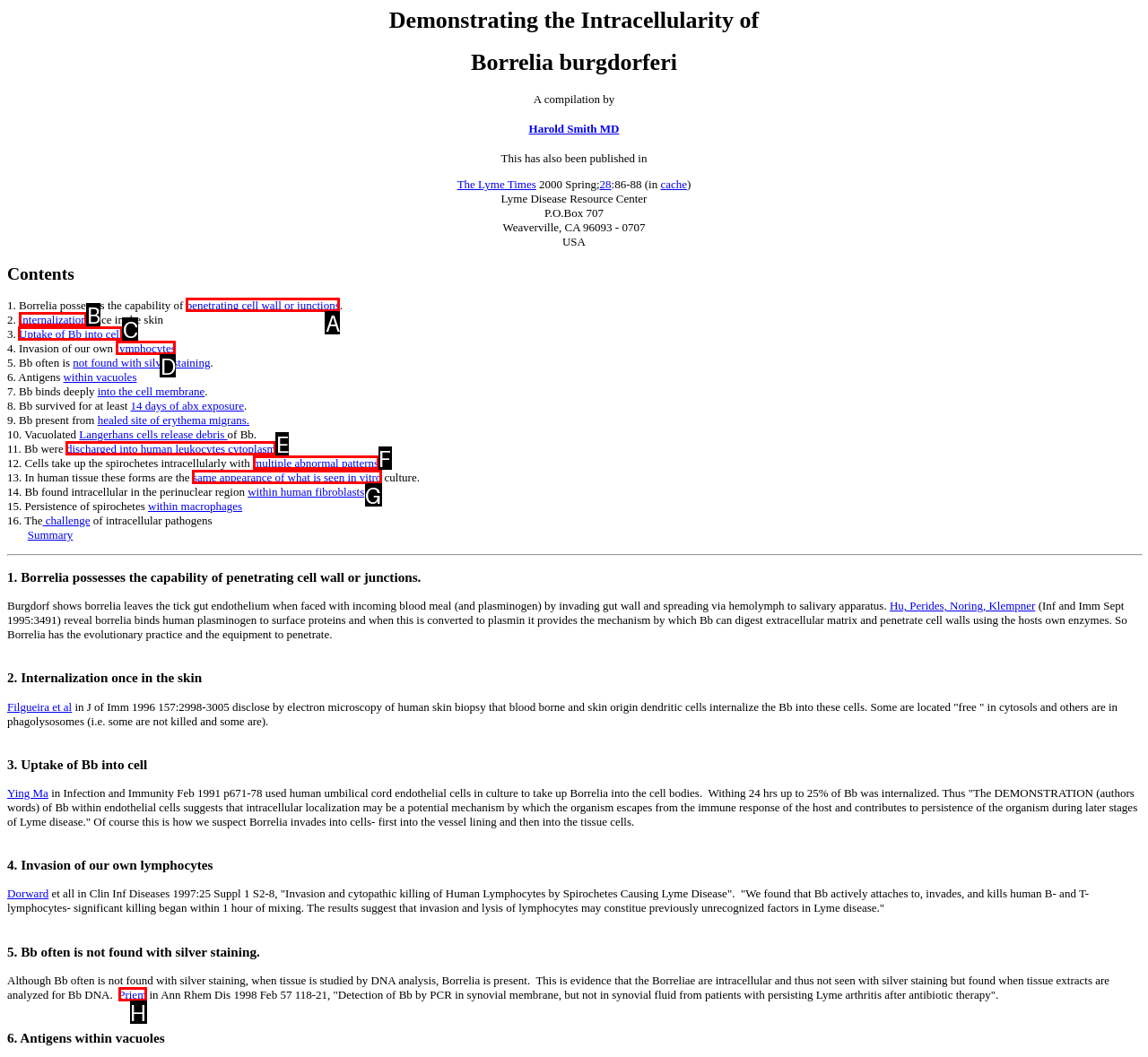What is the letter of the UI element you should click to Learn about 'Uptake of Bb into cell'? Provide the letter directly.

C